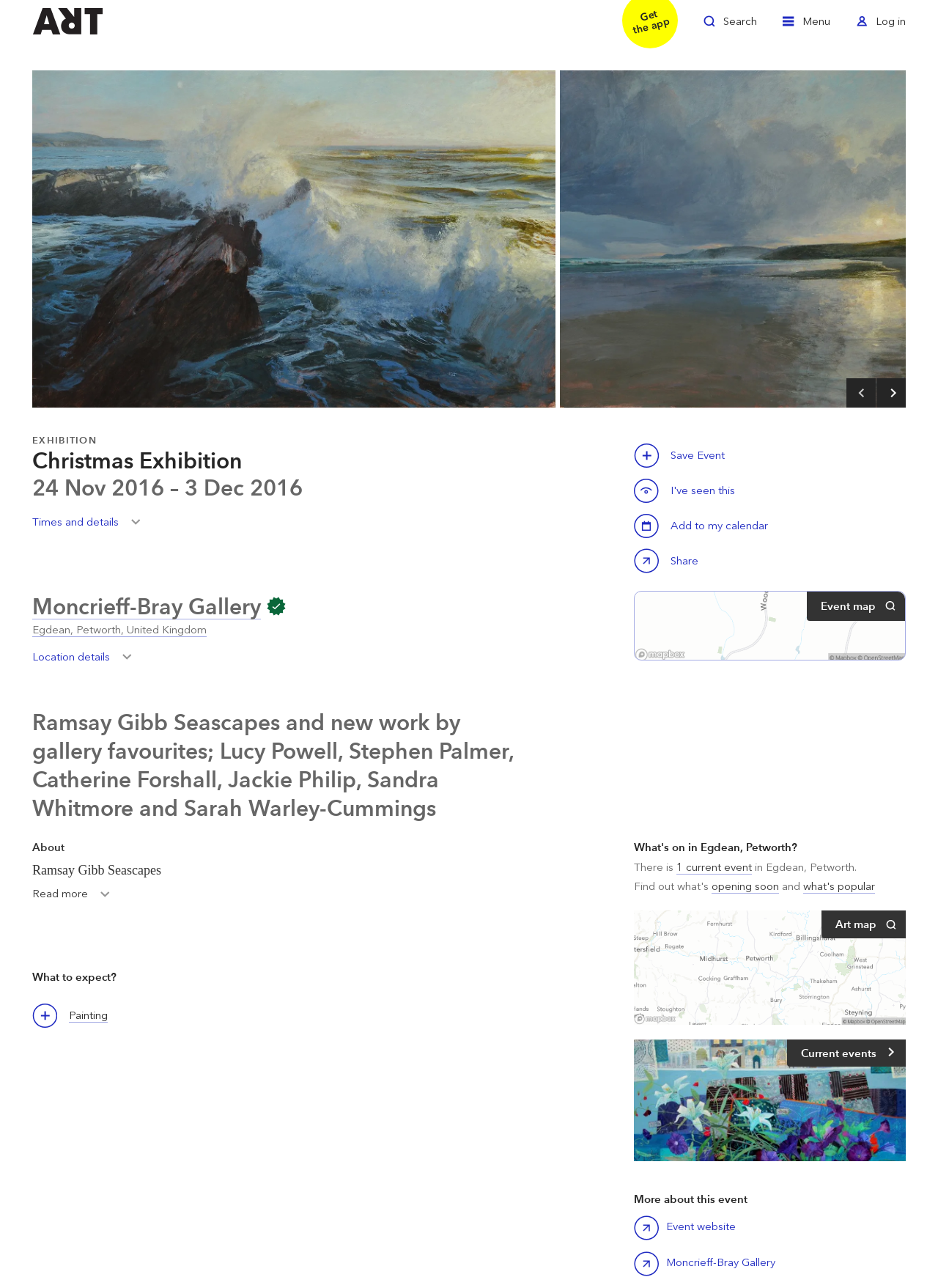Please analyze the image and give a detailed answer to the question:
What can you do with the event?

I found the answer by looking at the buttons 'Save this event', 'Share Christmas Exhibition', and 'Add to my calendar' which suggests that you can save, share, and add the event to your calendar.